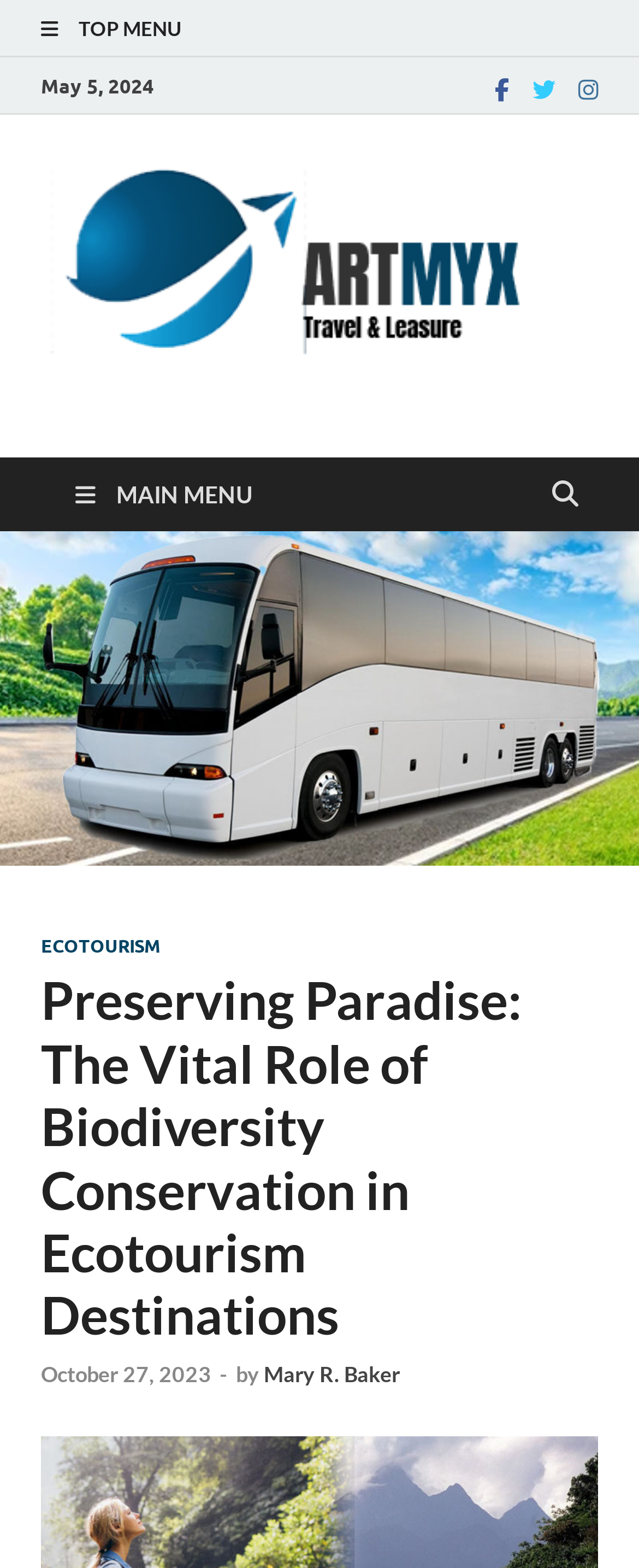Determine the bounding box coordinates for the area that should be clicked to carry out the following instruction: "Read the article by Mary R. Baker".

[0.413, 0.868, 0.626, 0.885]